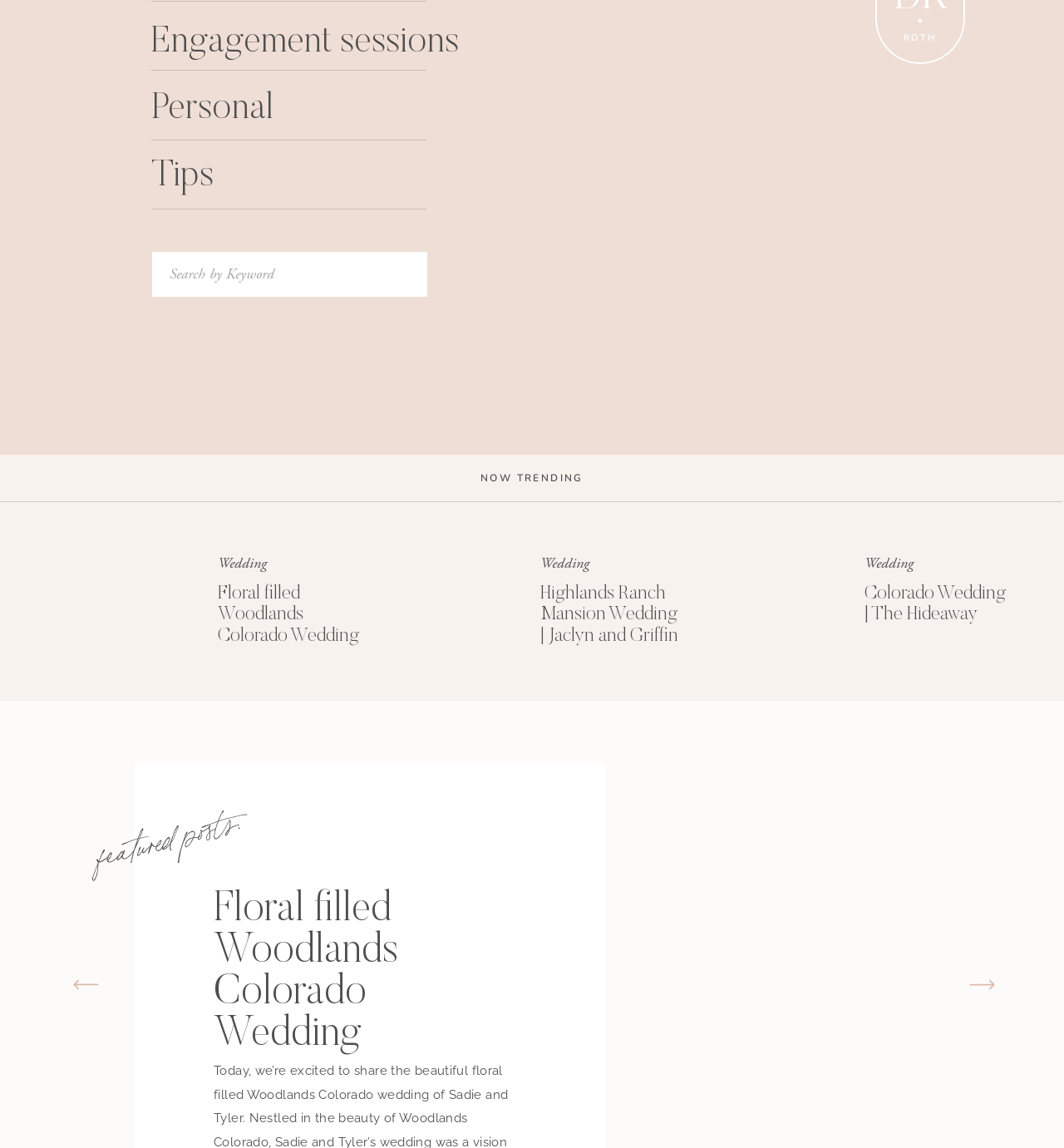Find the bounding box of the web element that fits this description: "parent_node: featured posts:".

[0.909, 0.844, 0.938, 0.871]